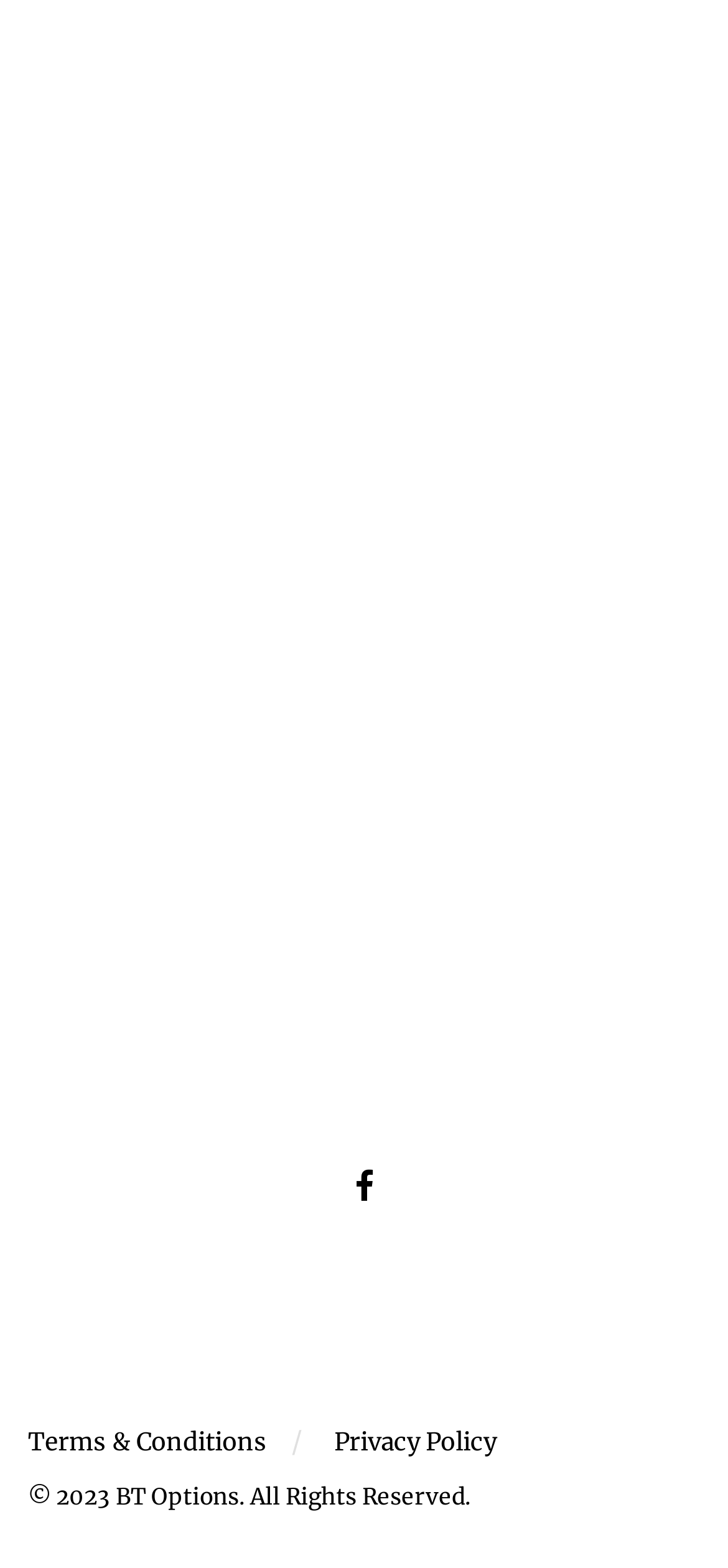Locate the bounding box coordinates of the UI element described by: "Privacy Policy". The bounding box coordinates should consist of four float numbers between 0 and 1, i.e., [left, top, right, bottom].

[0.459, 0.909, 0.682, 0.93]